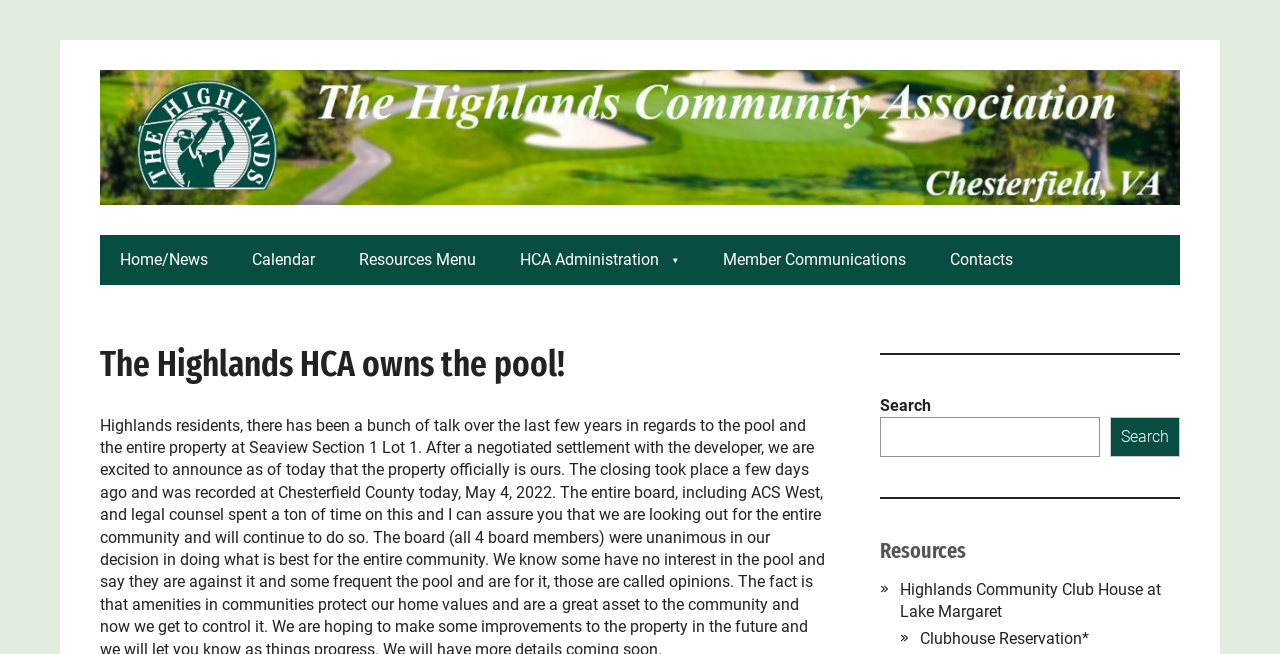What is the last menu item?
Observe the image and answer the question with a one-word or short phrase response.

Contacts